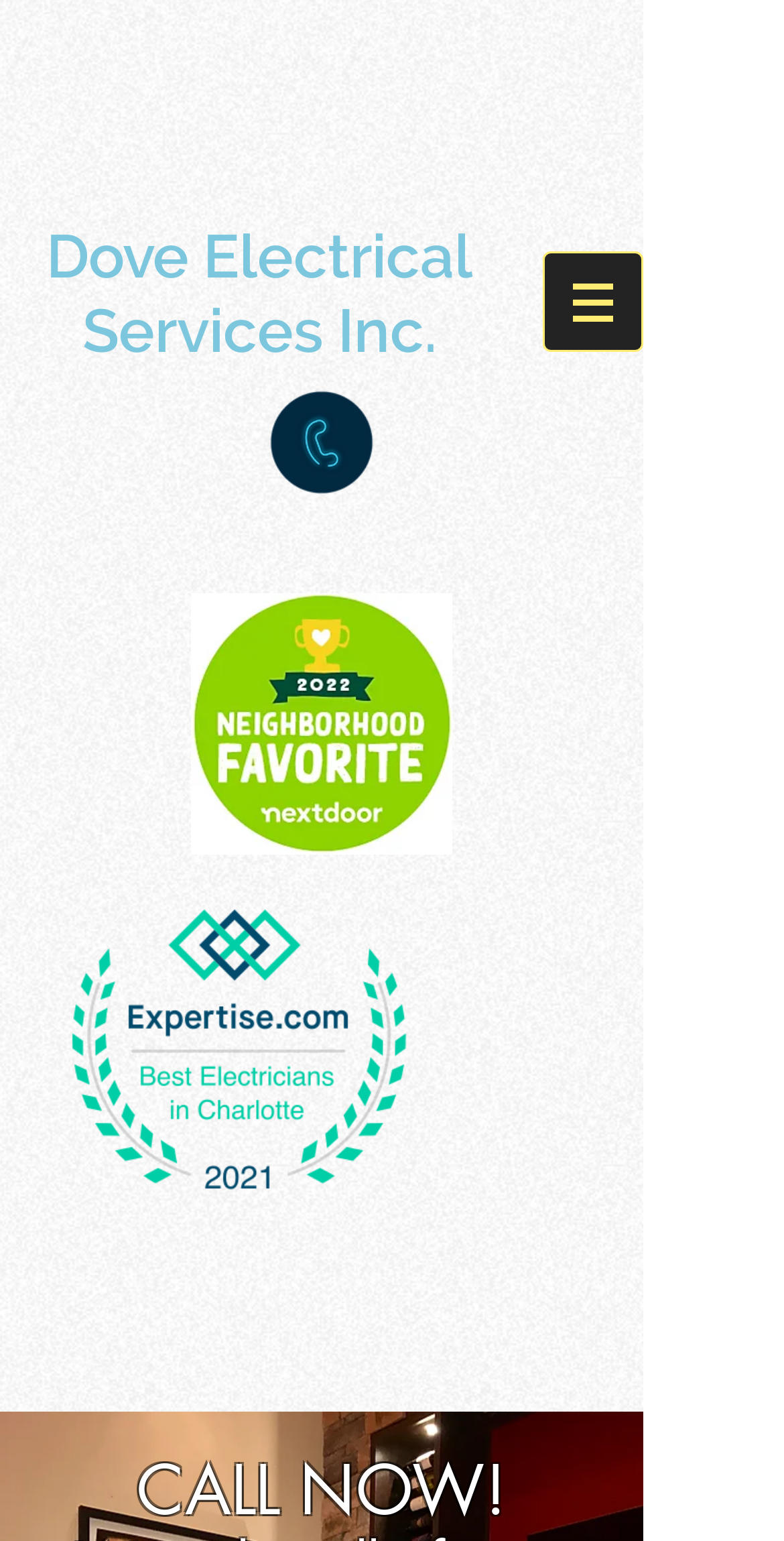Please use the details from the image to answer the following question comprehensively:
Is there a navigation menu?

There is a navigation menu on the webpage, indicated by the 'Site' navigation element and the button with a popup menu next to it. This suggests that the webpage has multiple sections or pages that can be accessed through this menu.